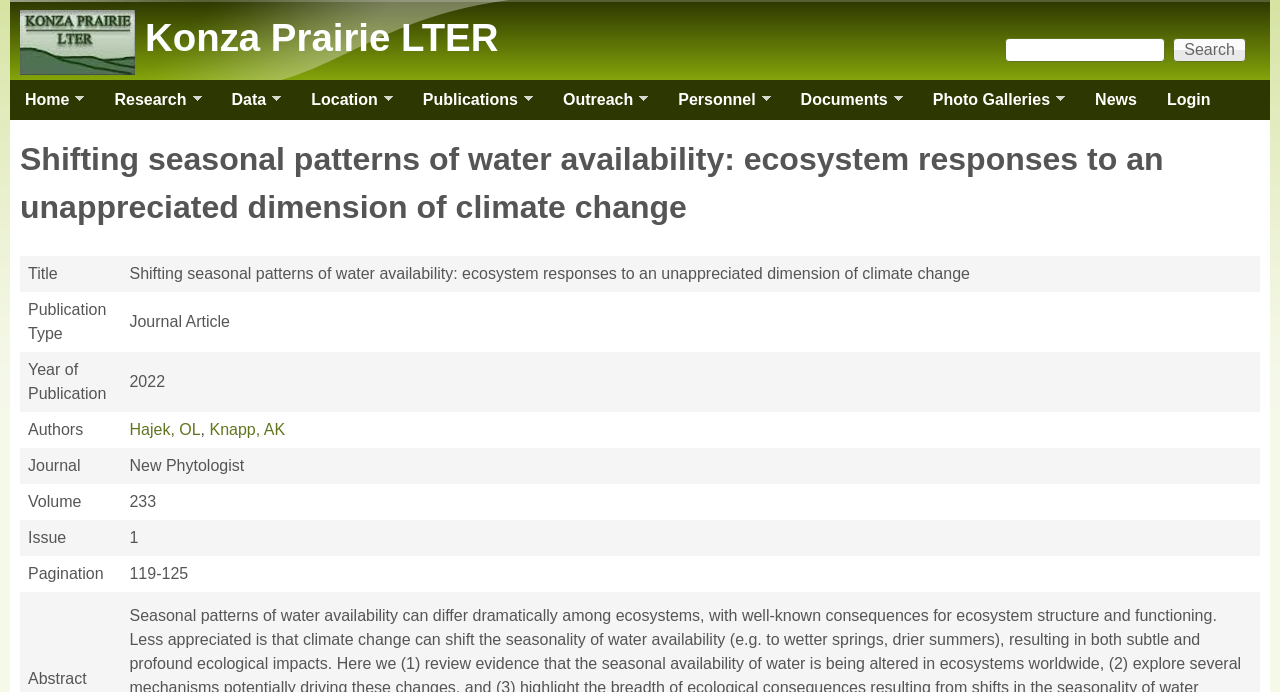Determine the bounding box coordinates of the UI element that matches the following description: "Chronopia?". The coordinates should be four float numbers between 0 and 1 in the format [left, top, right, bottom].

None